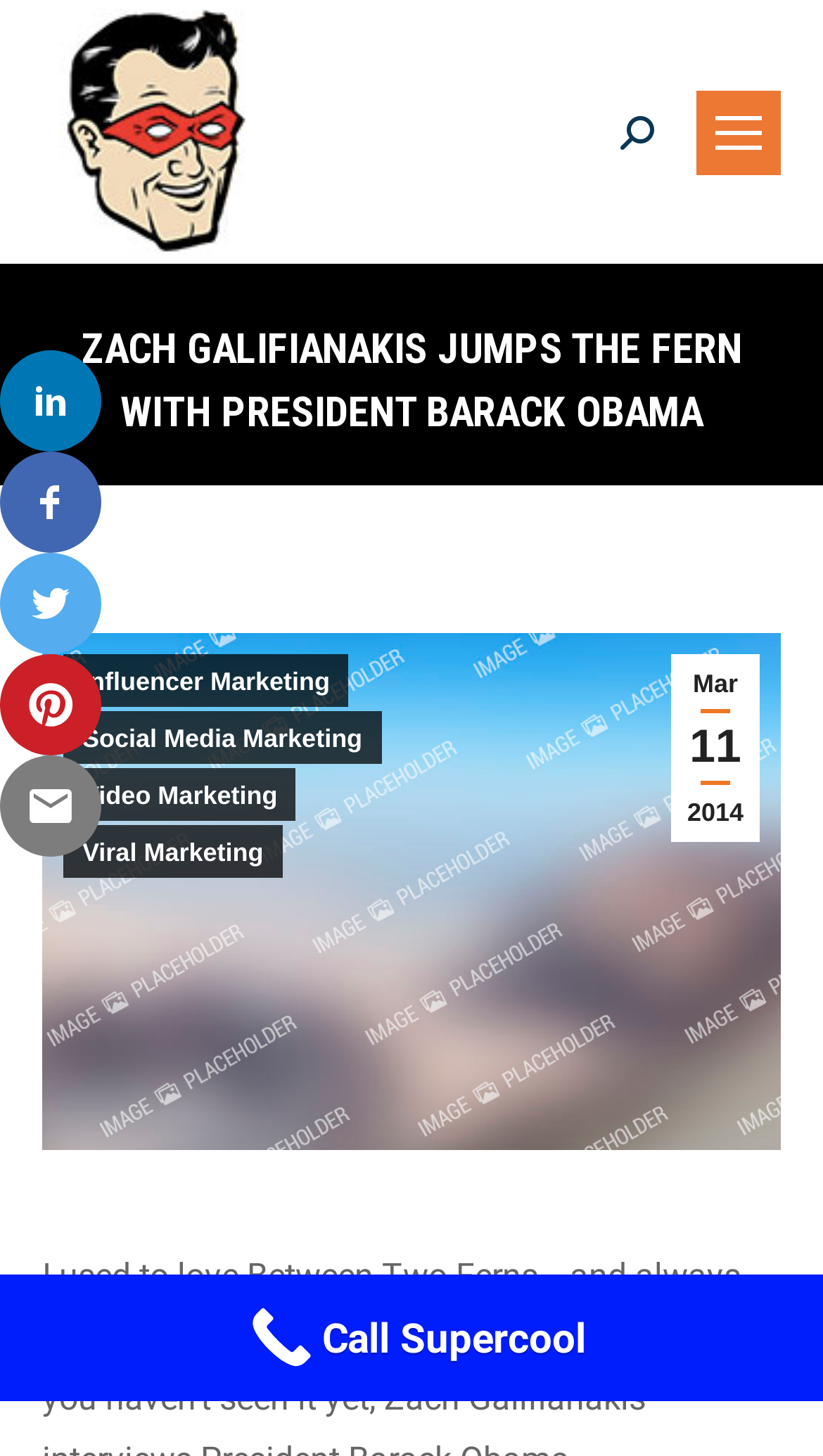Predict the bounding box of the UI element based on the description: "Go to Top". The coordinates should be four float numbers between 0 and 1, formatted as [left, top, right, bottom].

[0.872, 0.89, 0.974, 0.948]